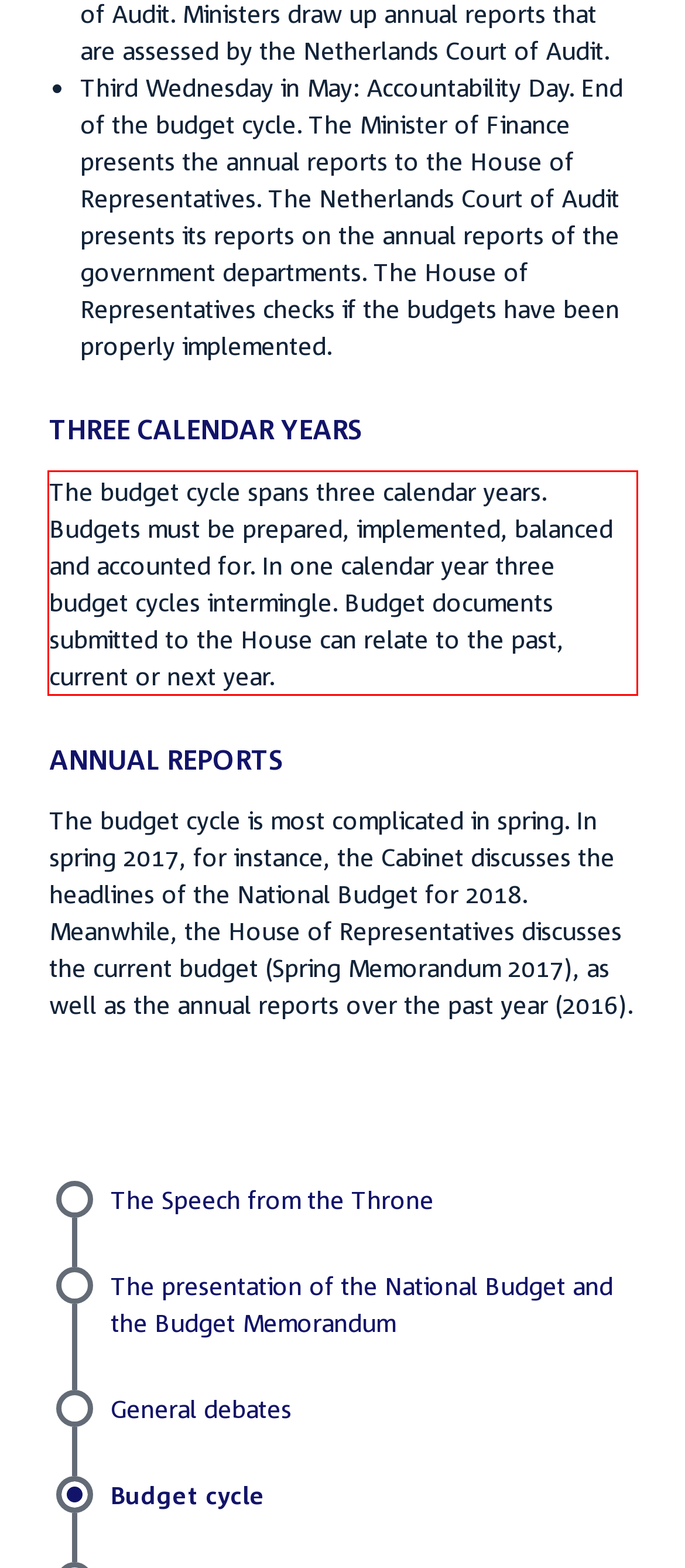Please perform OCR on the text within the red rectangle in the webpage screenshot and return the text content.

The budget cycle spans three calendar years. Budgets must be prepared, implemented, balanced and accounted for. In one calendar year three budget cycles intermingle. Budget documents submitted to the House can relate to the past, current or next year.